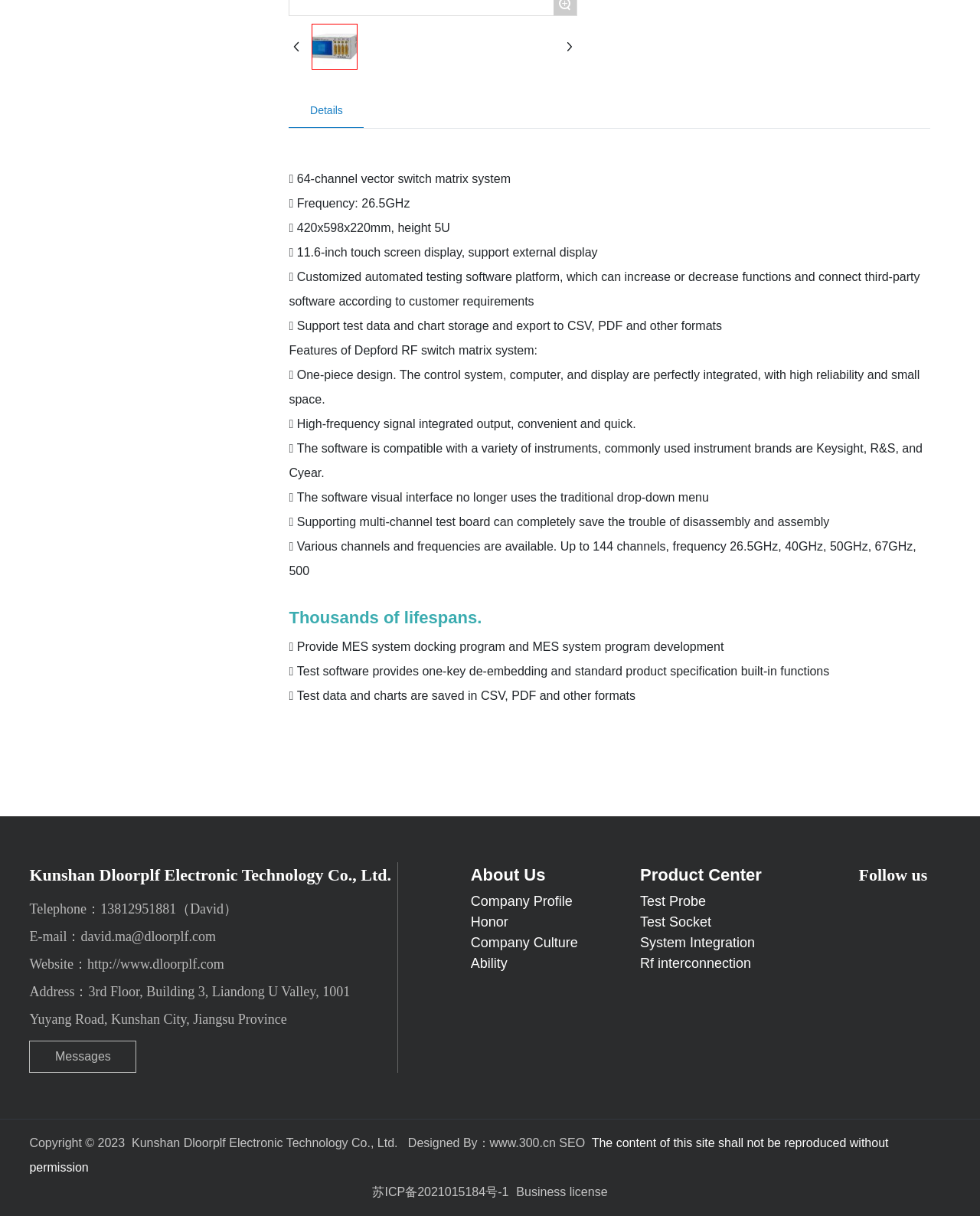Based on the description "See other events", find the bounding box of the specified UI element.

None